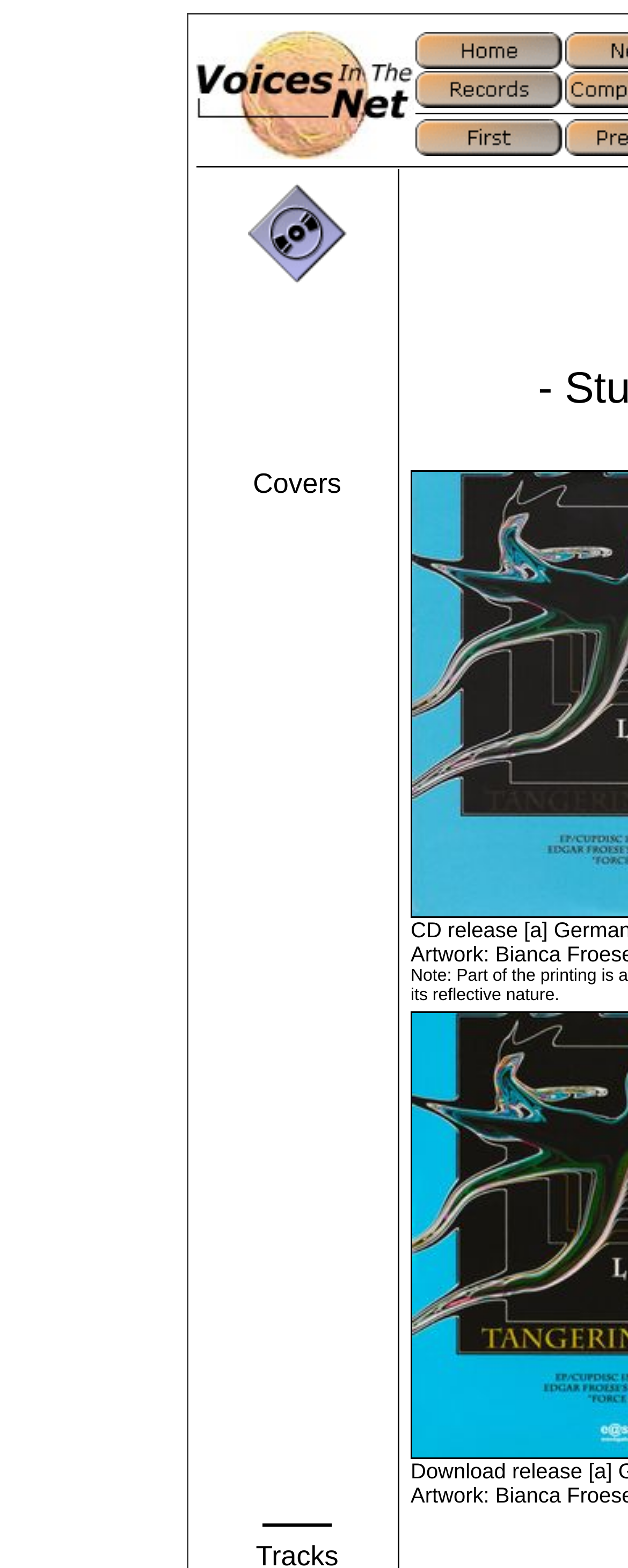Use a single word or phrase to answer the question: 
What is the orientation of the separator?

horizontal